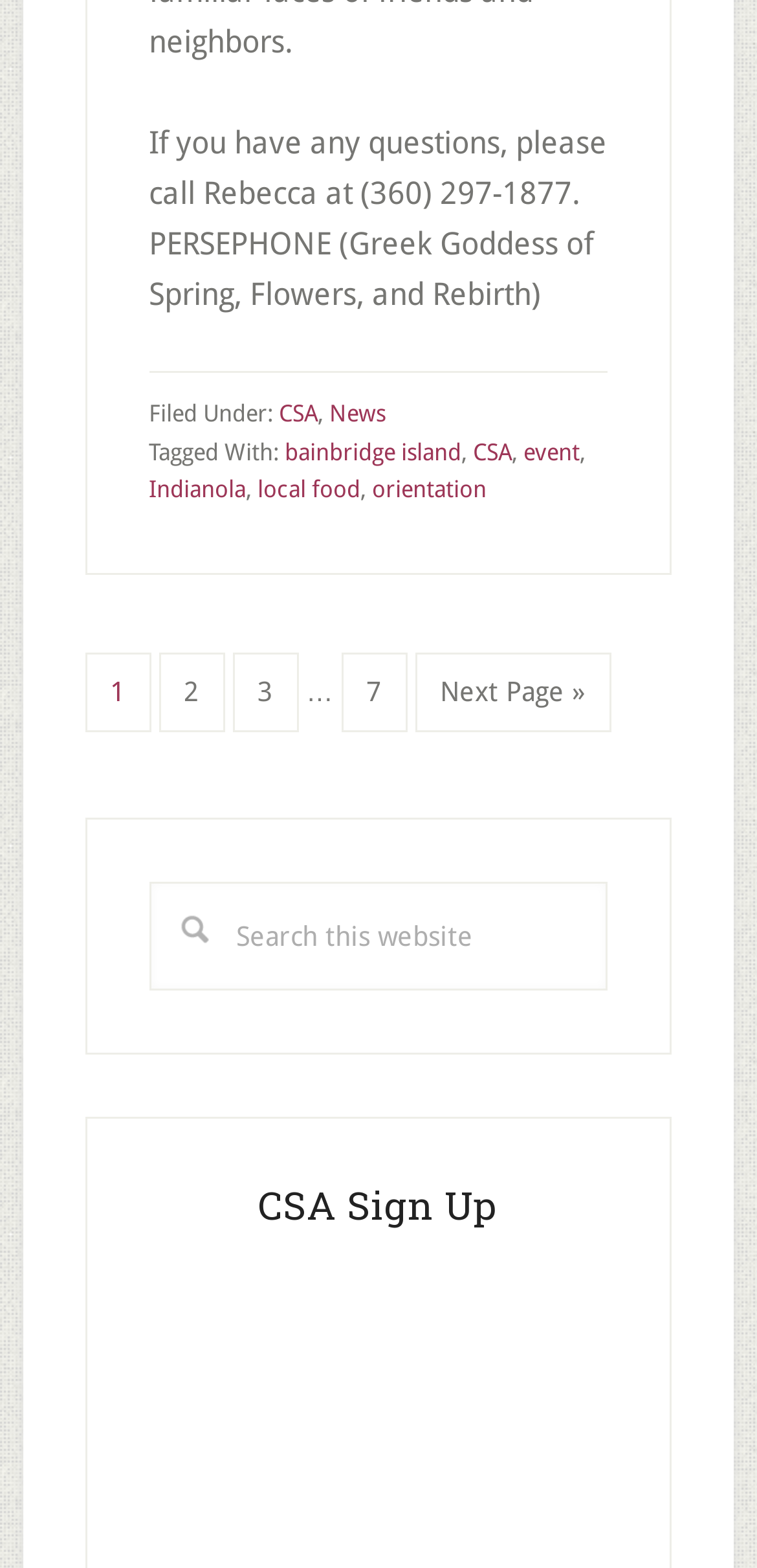Please mark the clickable region by giving the bounding box coordinates needed to complete this instruction: "Call Rebecca for questions".

[0.197, 0.08, 0.802, 0.135]